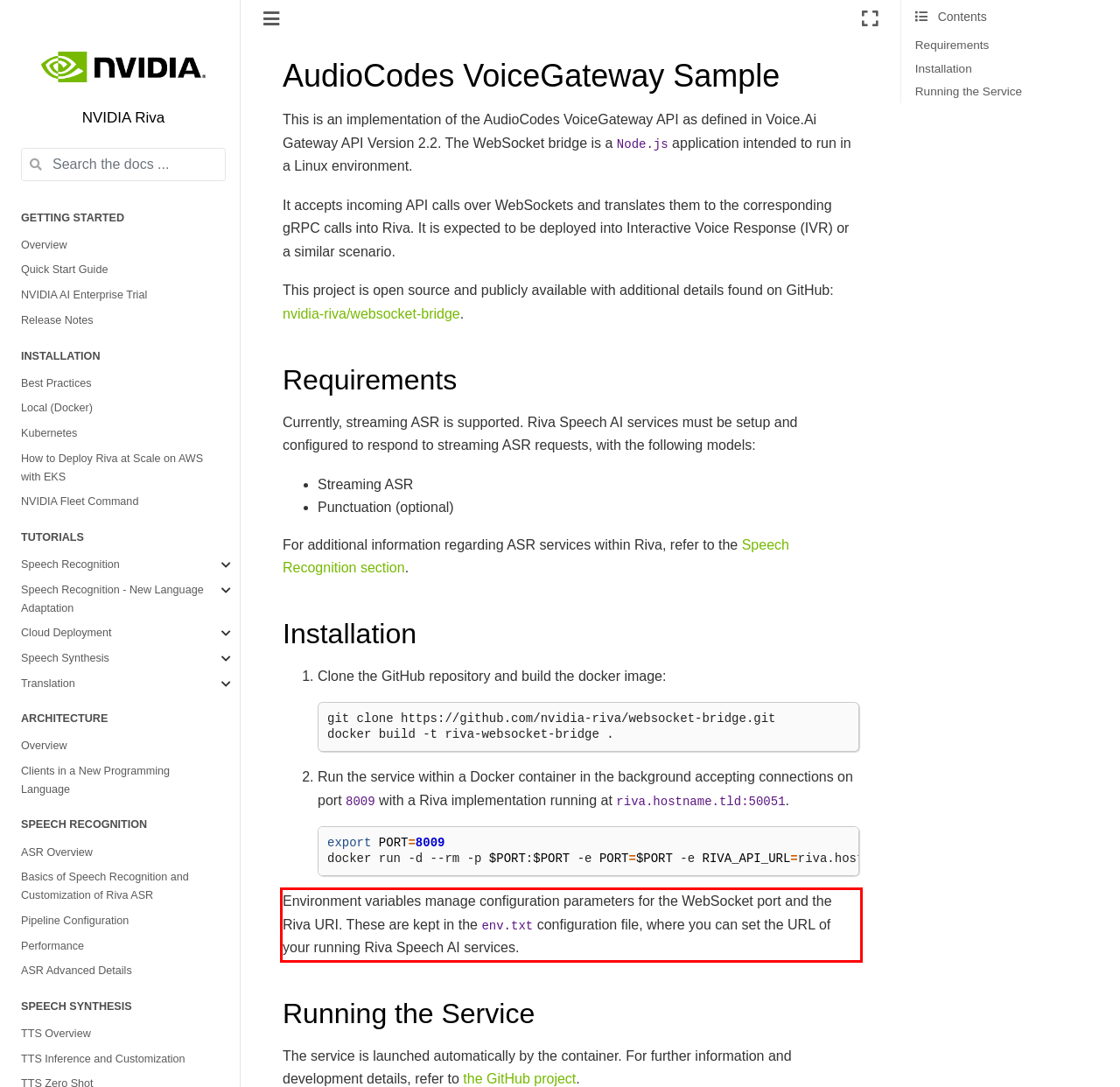Examine the webpage screenshot and use OCR to obtain the text inside the red bounding box.

Environment variables manage configuration parameters for the WebSocket port and the Riva URI. These are kept in the env.txt configuration file, where you can set the URL of your running Riva Speech AI services.